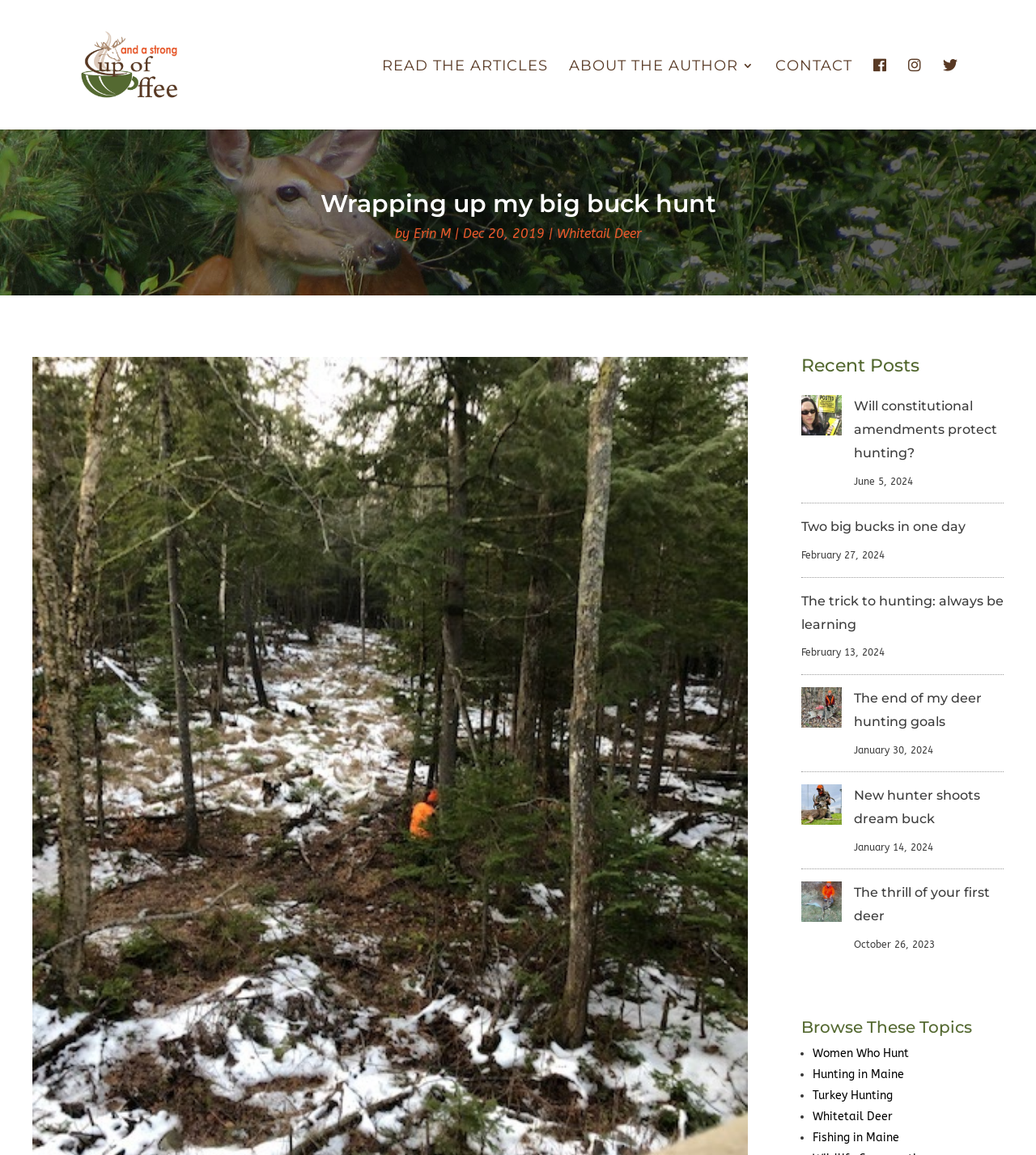Locate the bounding box coordinates of the clickable element to fulfill the following instruction: "View the author's profile". Provide the coordinates as four float numbers between 0 and 1 in the format [left, top, right, bottom].

[0.399, 0.195, 0.435, 0.209]